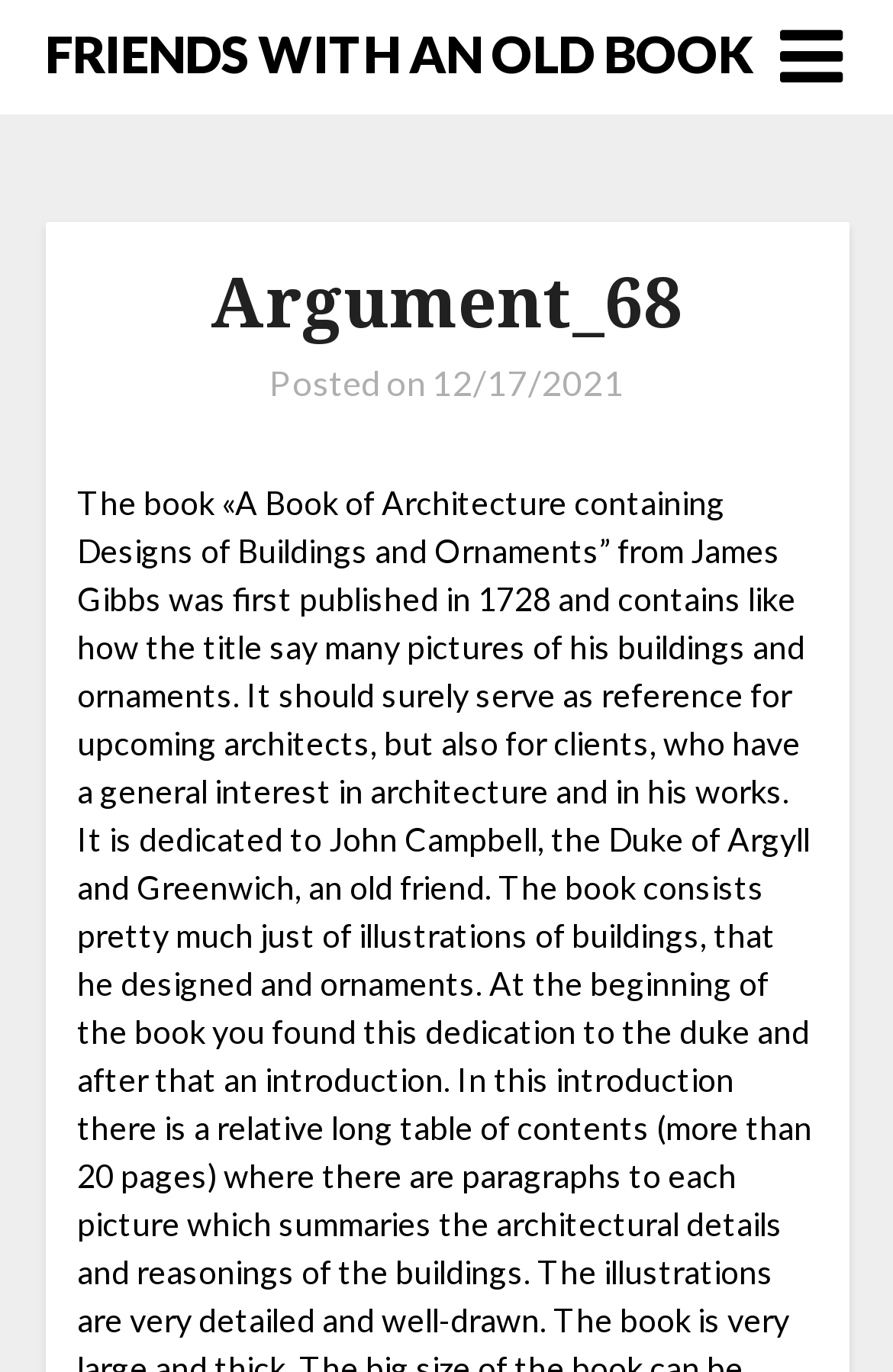Provide the bounding box coordinates of the UI element that matches the description: "FRIENDS WITH AN OLD BOOK".

[0.05, 0.01, 0.842, 0.07]